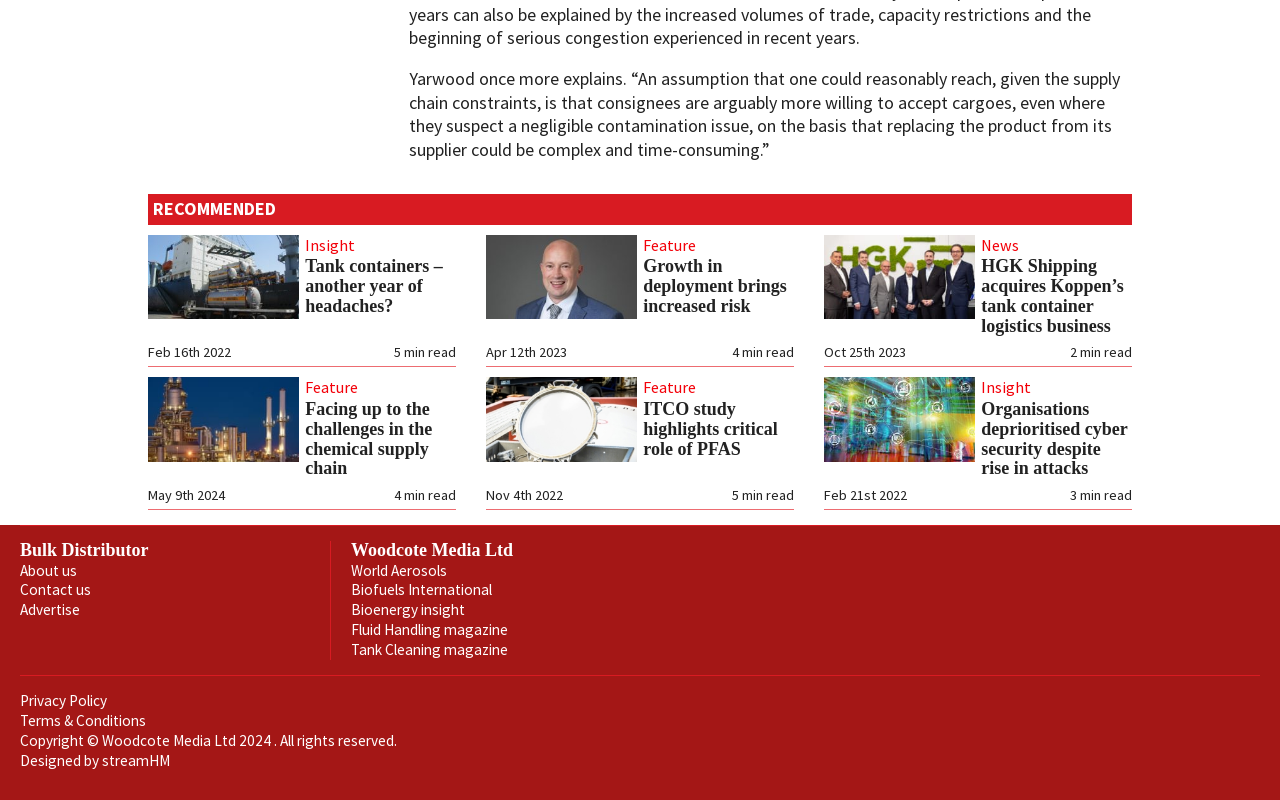Can you find the bounding box coordinates of the area I should click to execute the following instruction: "Visit the 'About us' page"?

[0.016, 0.701, 0.06, 0.724]